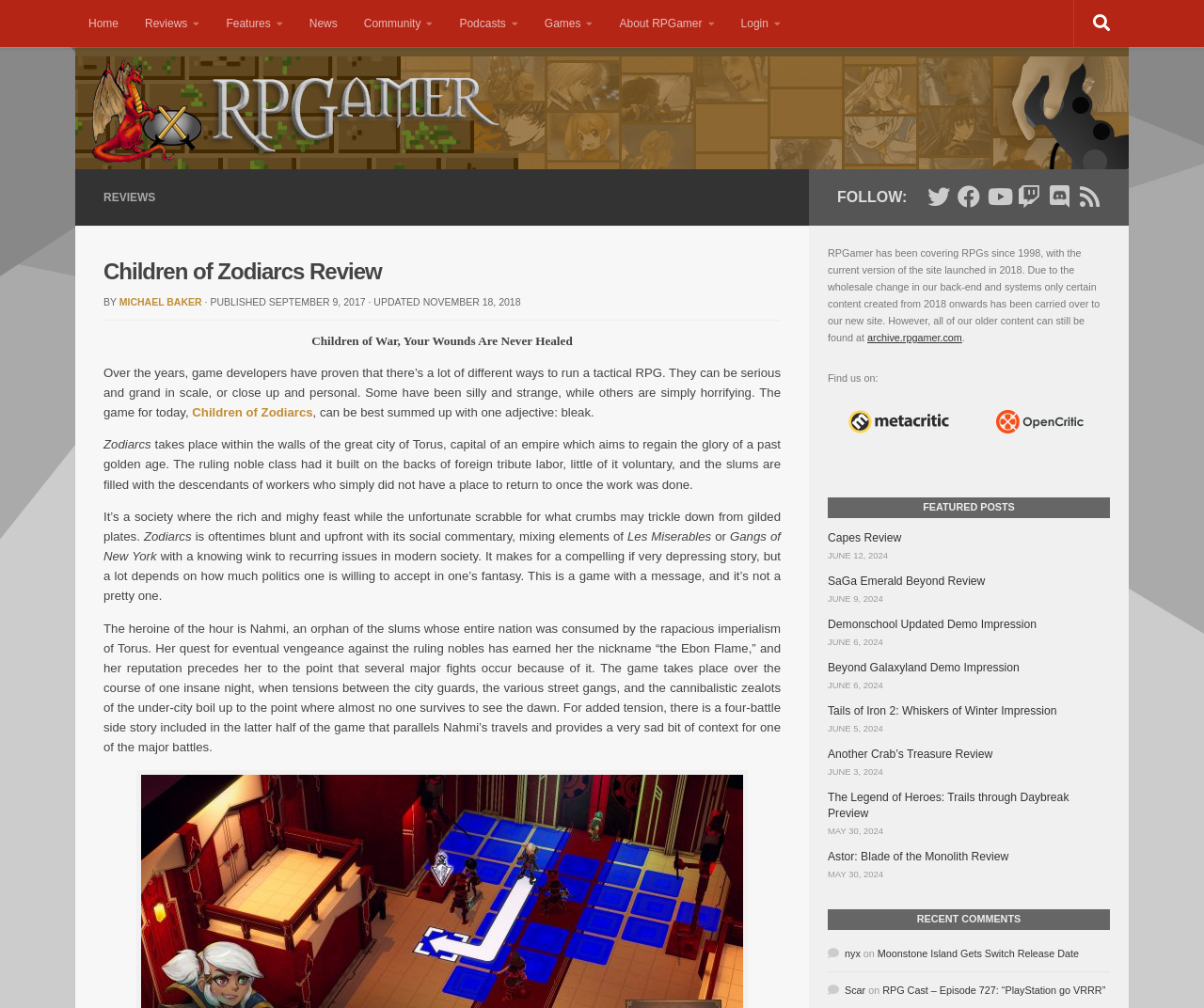Please determine the bounding box coordinates for the element with the description: "Michael Baker".

[0.099, 0.294, 0.168, 0.305]